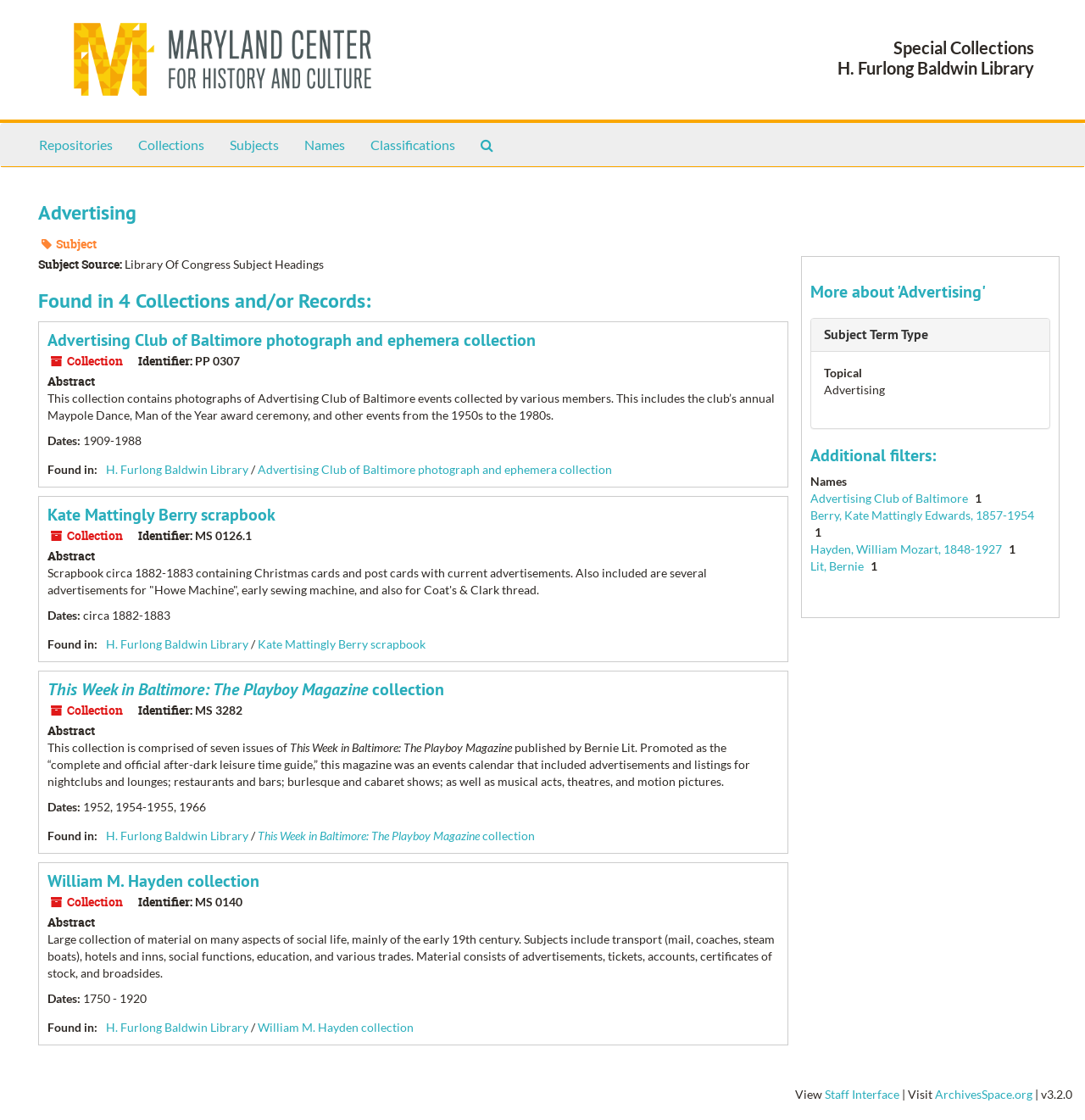Determine the bounding box coordinates of the UI element described by: "Subject Term Type".

[0.759, 0.291, 0.855, 0.307]